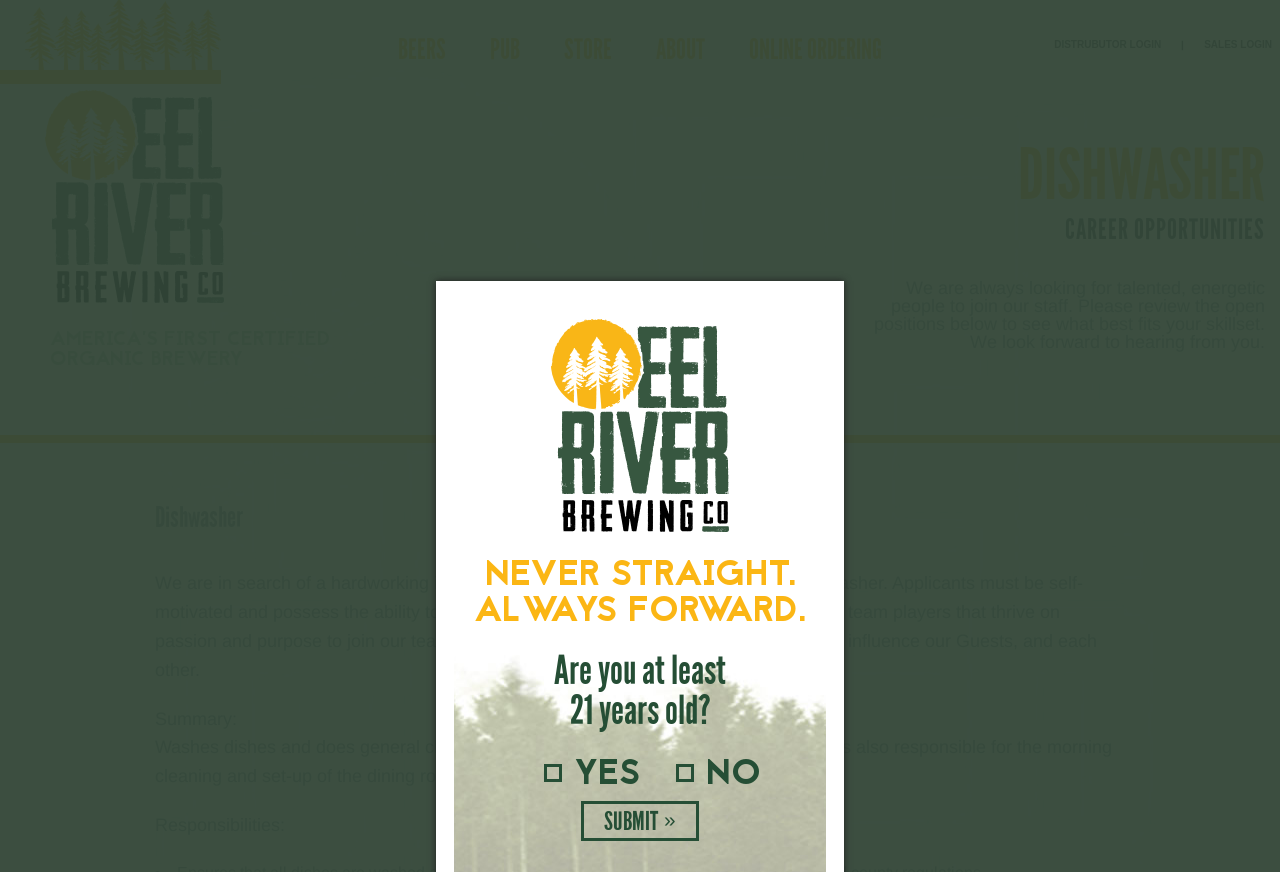Highlight the bounding box coordinates of the element you need to click to perform the following instruction: "Click on the BEERS link."

[0.295, 0.023, 0.364, 0.093]